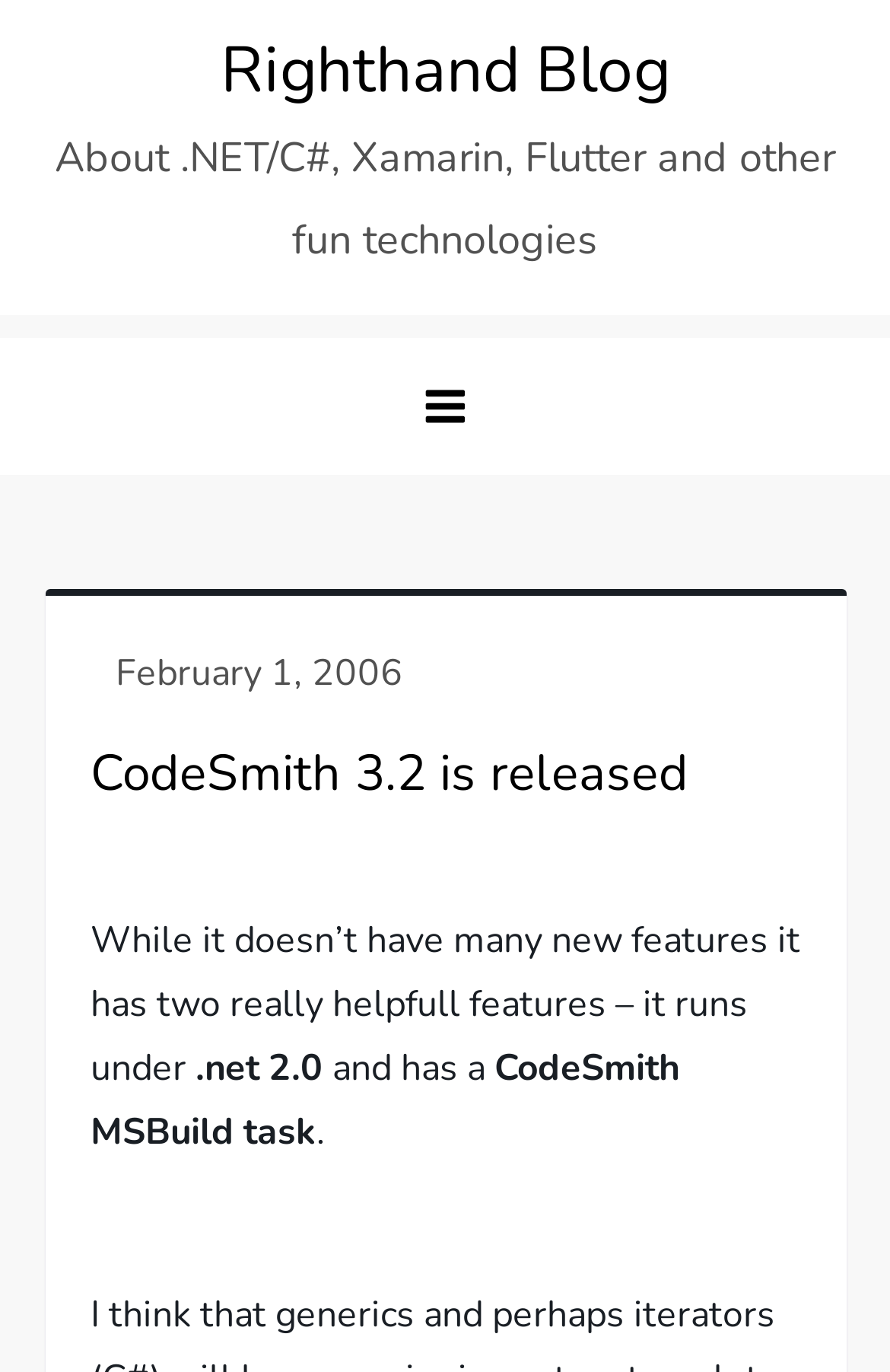What is the title of the blog post?
Look at the image and respond with a one-word or short-phrase answer.

CodeSmith 3.2 is released